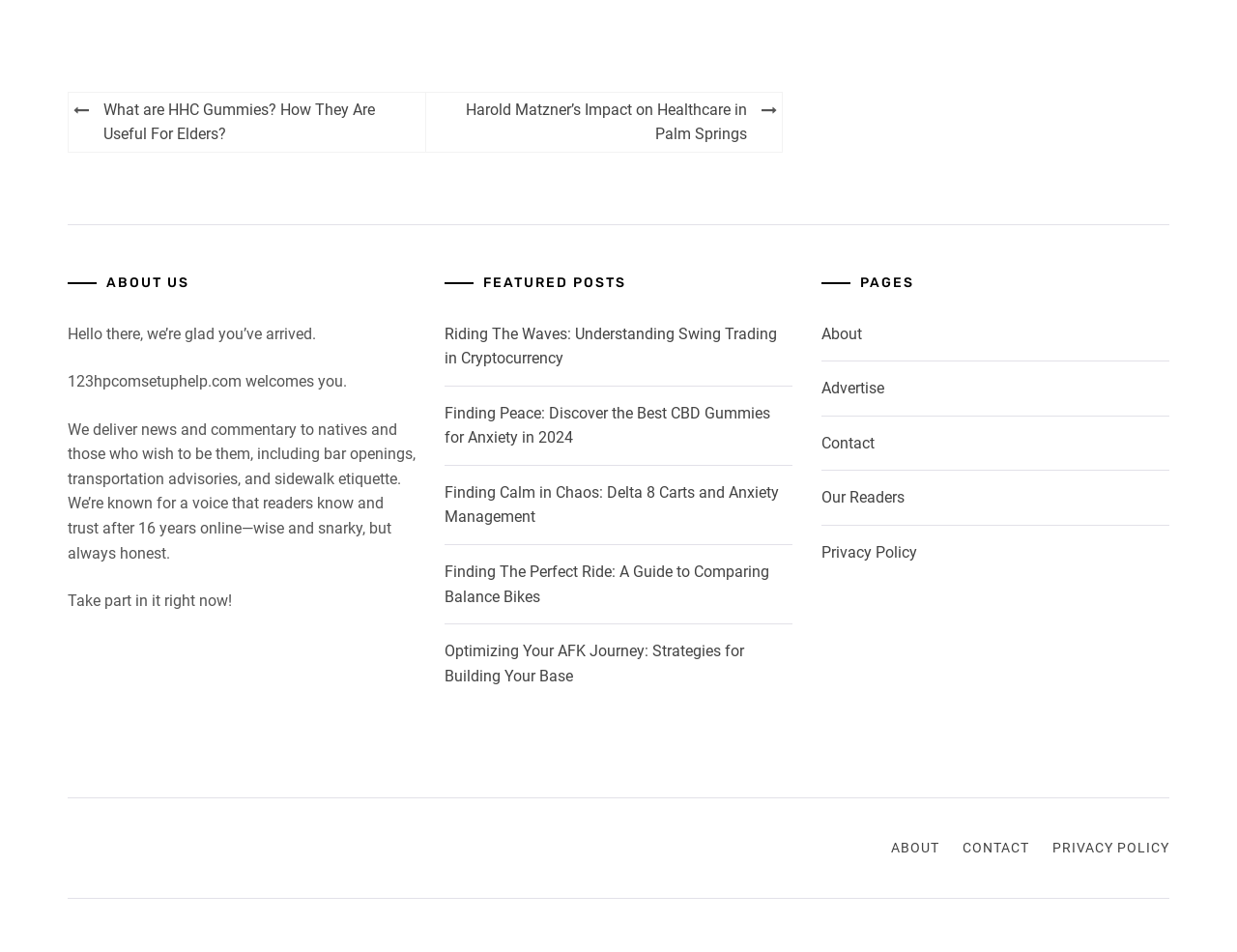Please respond to the question using a single word or phrase:
What is the title of the first post?

What are HHC Gummies?